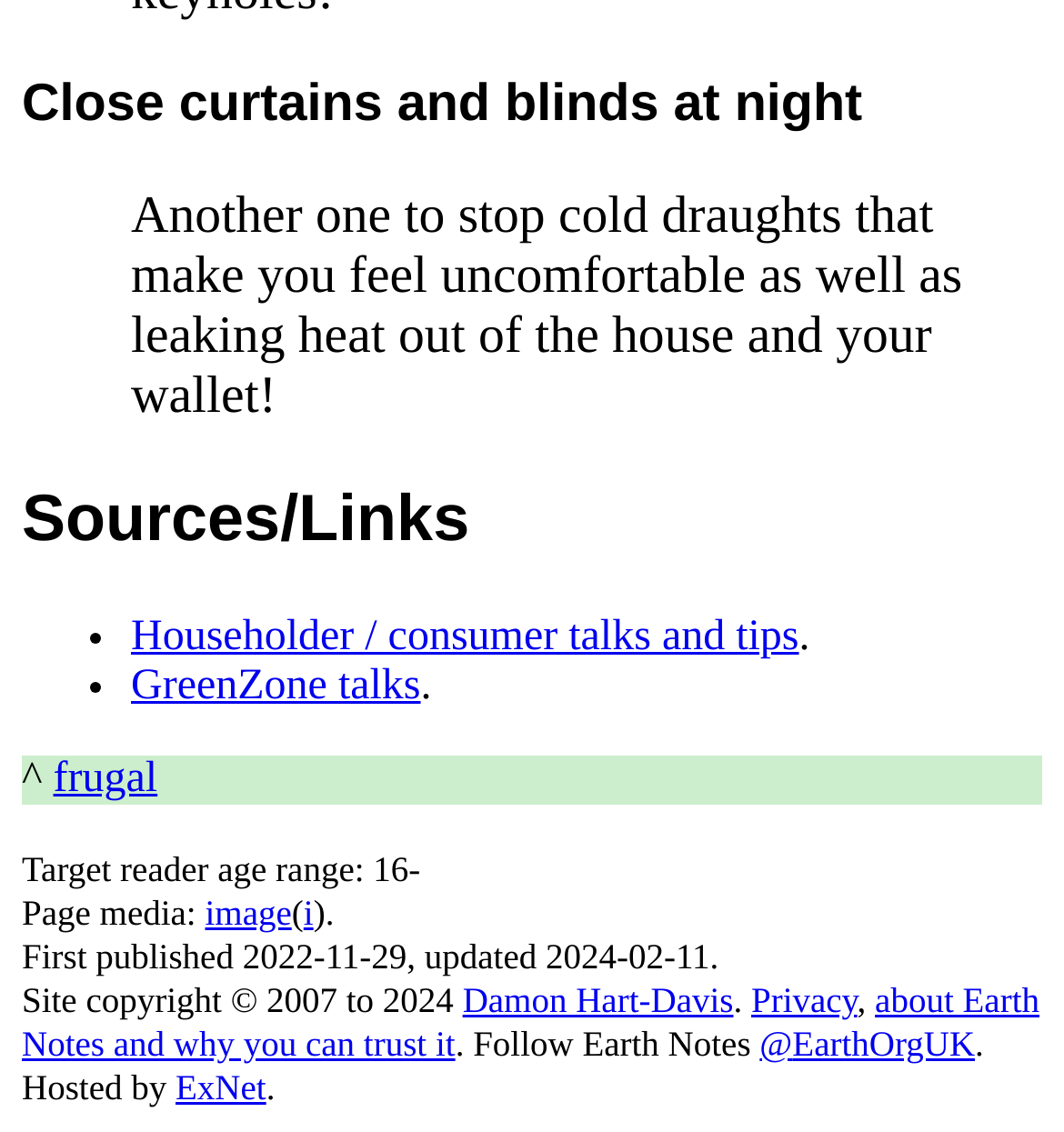What is the first tip to stop cold draughts?
Please provide a comprehensive answer based on the contents of the image.

The first tip to stop cold draughts is mentioned in the description list term element, which is 'Close curtains and blinds at night'. This is the first suggestion provided on the webpage to prevent cold air from entering the house.